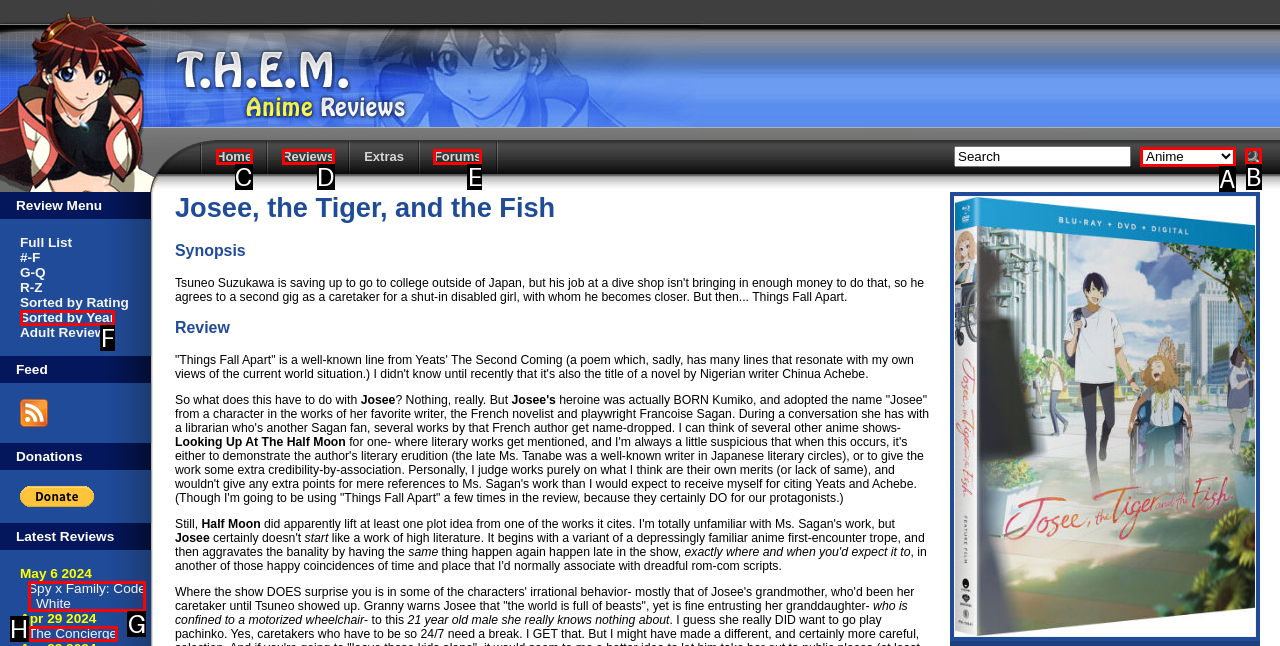Identify the letter of the UI element you need to select to accomplish the task: Select an option from the Search Anime Search combobox.
Respond with the option's letter from the given choices directly.

A